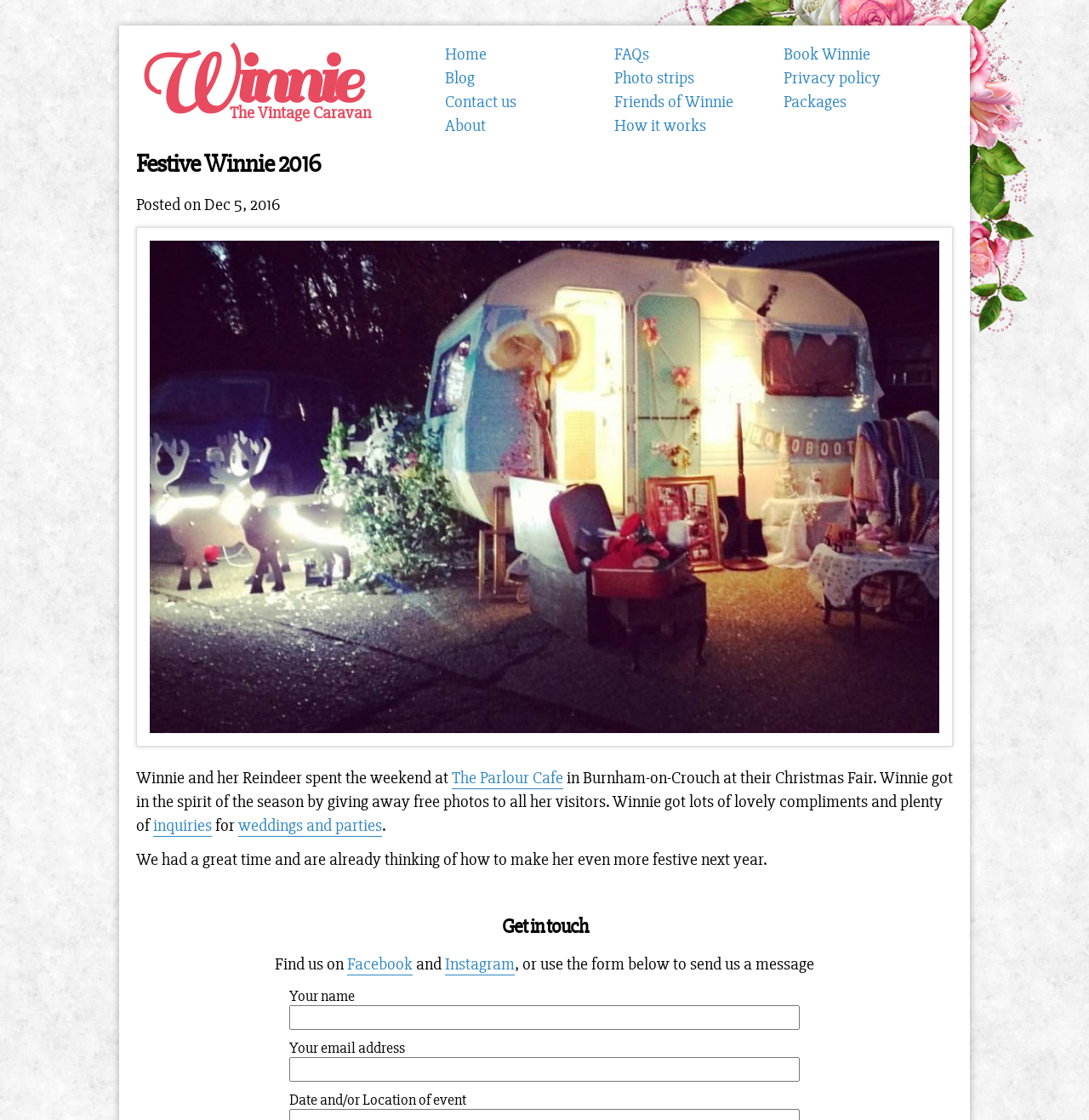Use a single word or phrase to answer the question: 
What is the name of the vintage caravan?

Winnie